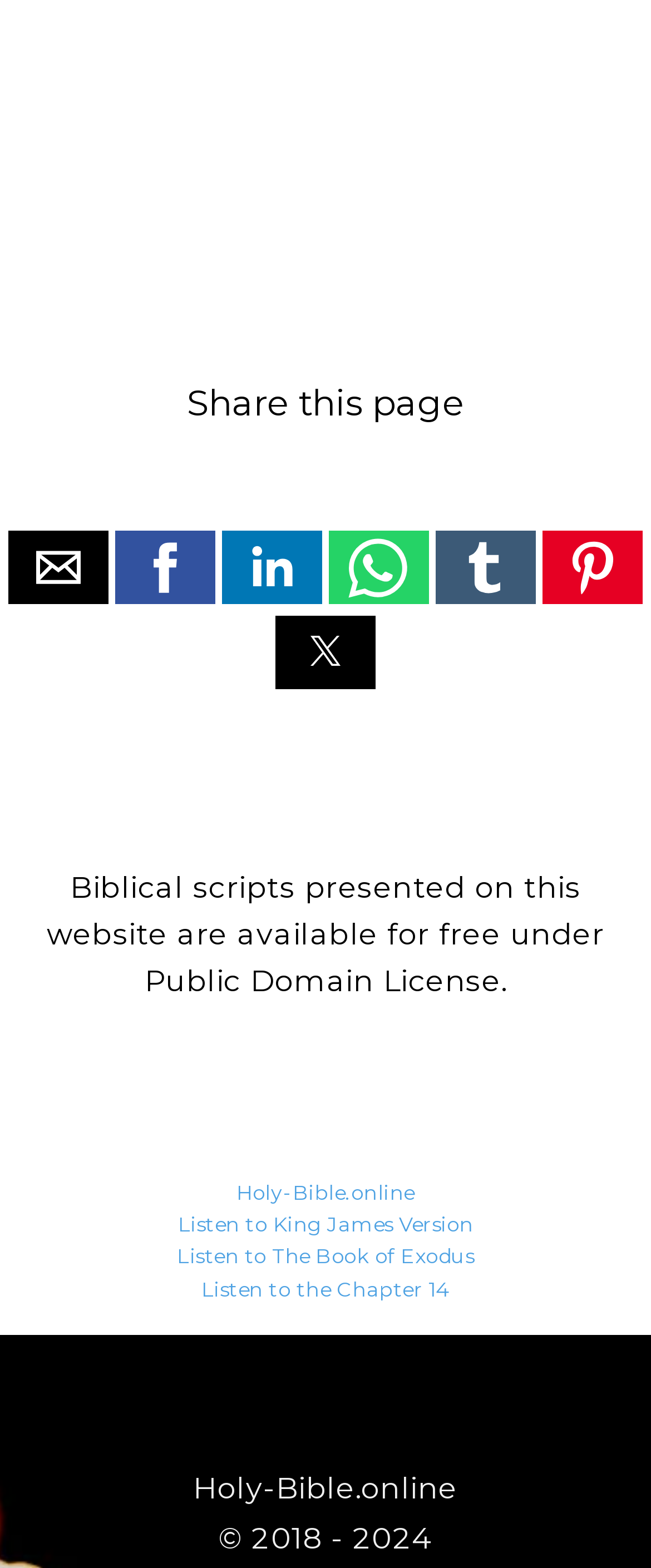Please find the bounding box coordinates of the section that needs to be clicked to achieve this instruction: "Read more about Public Domain in Wikipedia".

[0.3, 0.686, 0.7, 0.707]